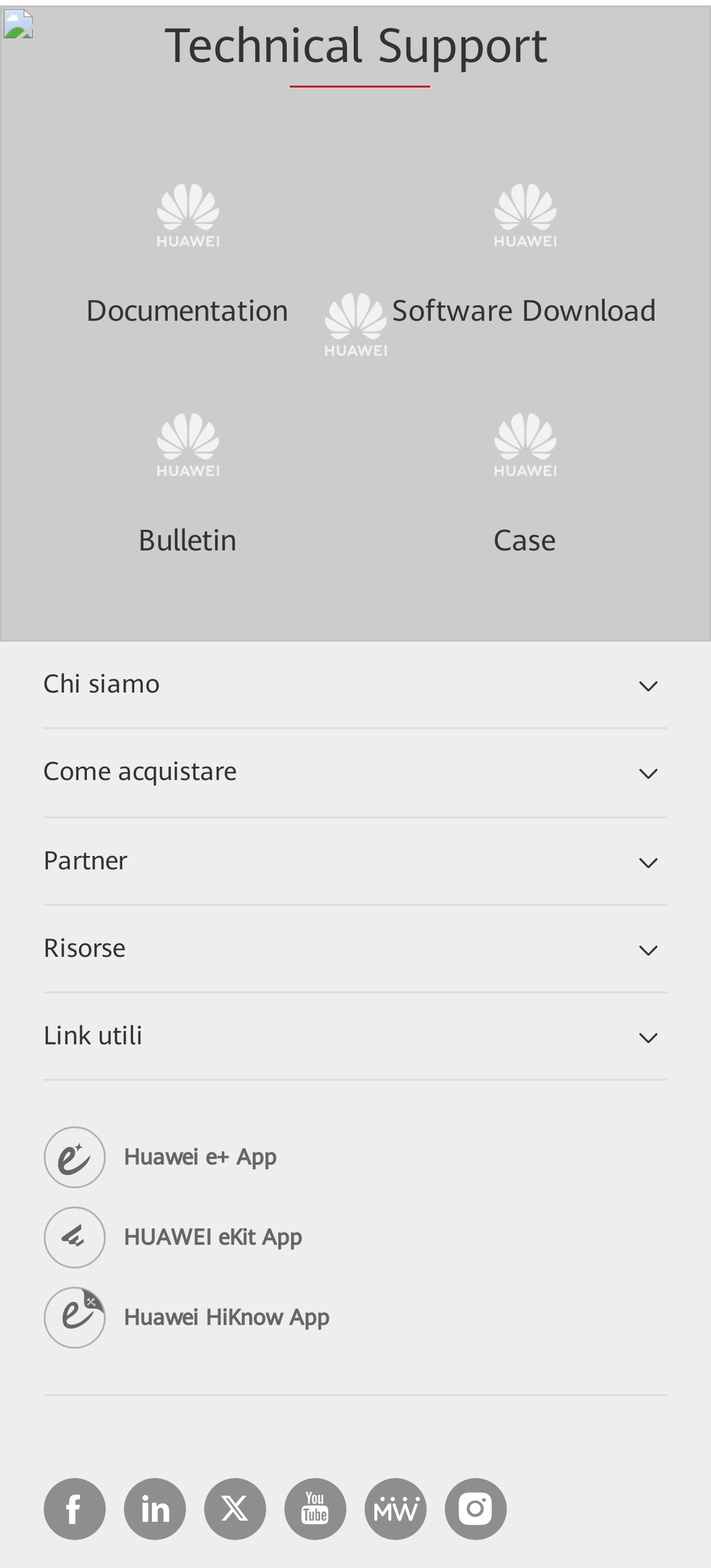Examine the screenshot and answer the question in as much detail as possible: What is the last item in the list of links at the bottom of the page?

The list of links at the bottom of the page can be found by looking at the links with bounding box coordinates that have a y1 value close to 0.943. The last item in this list is the link with the text ''.